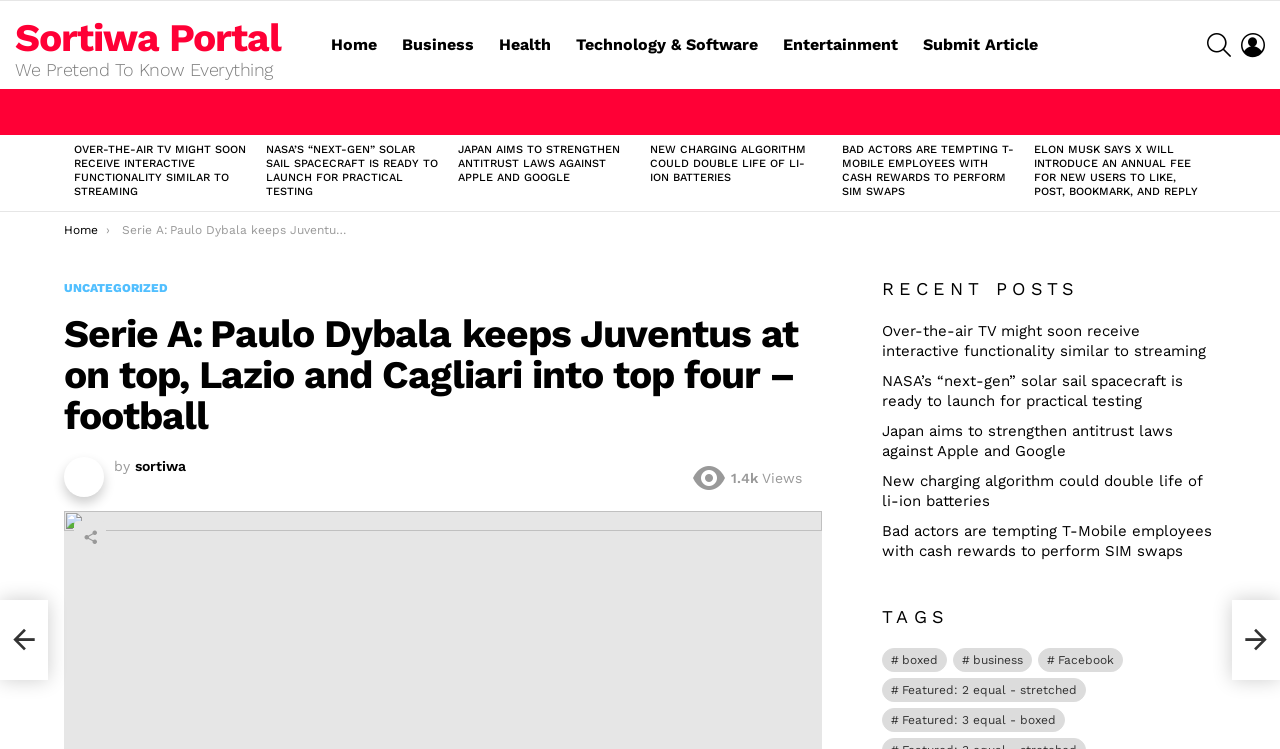Based on the image, provide a detailed response to the question:
What is the name of the website?

I determined the name of the website by looking at the top-left corner of the webpage, where it says 'Sortiwa Portal' in a link format.